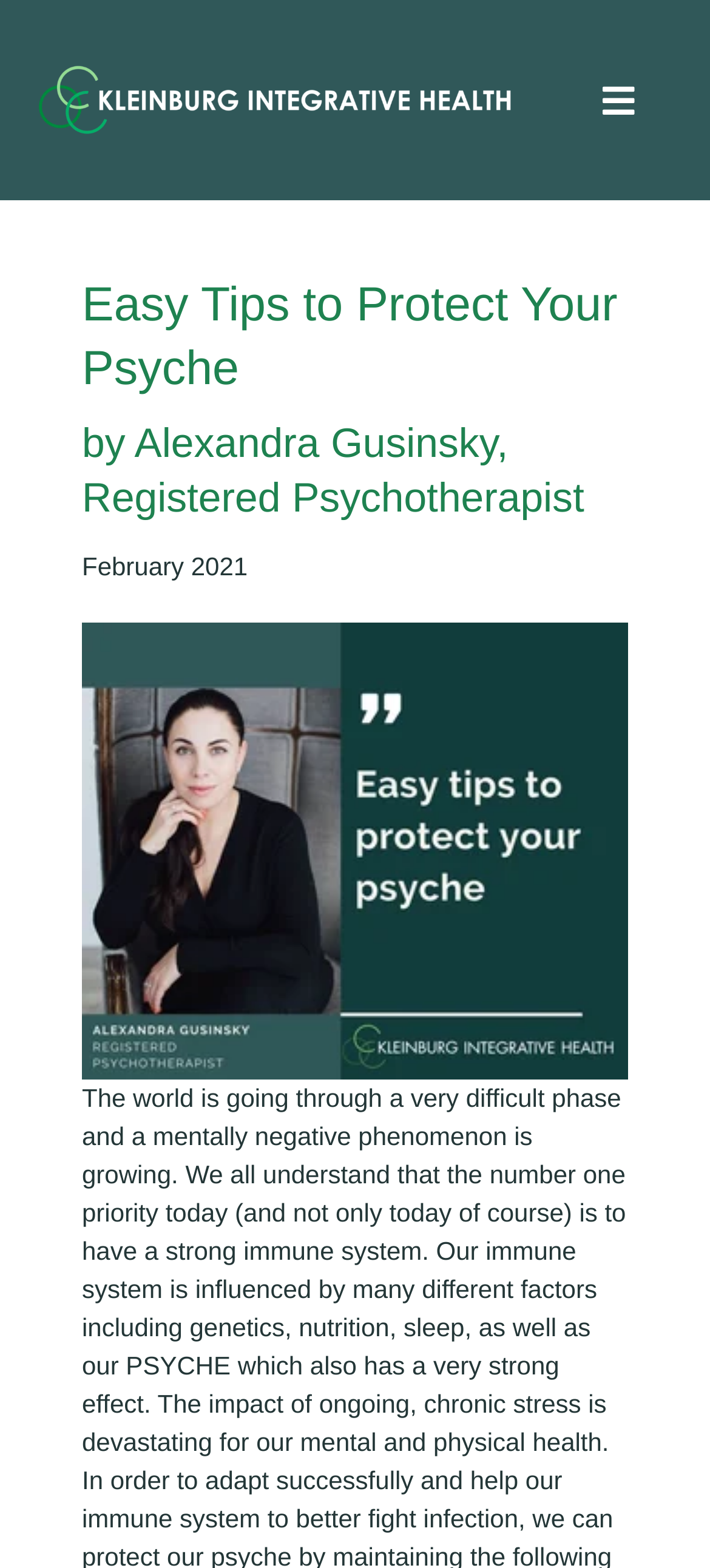Find and specify the bounding box coordinates that correspond to the clickable region for the instruction: "Click the 'Toggle Navigation' button".

[0.795, 0.038, 0.897, 0.089]